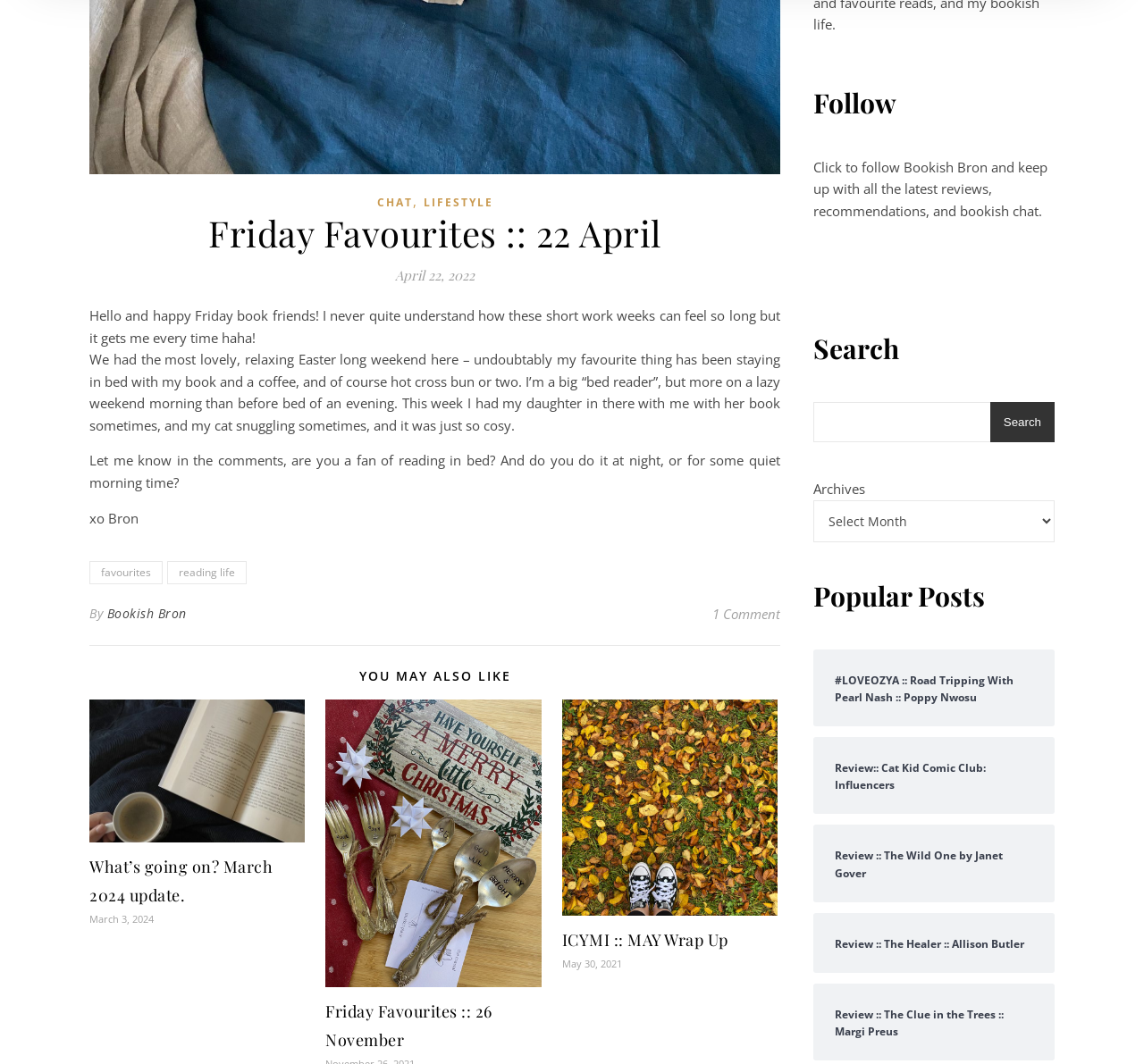How many comments are there on this blog post?
Please describe in detail the information shown in the image to answer the question.

The number of comments can be found in the footer section of the webpage, where it is mentioned as '1 Comment' in a link element.